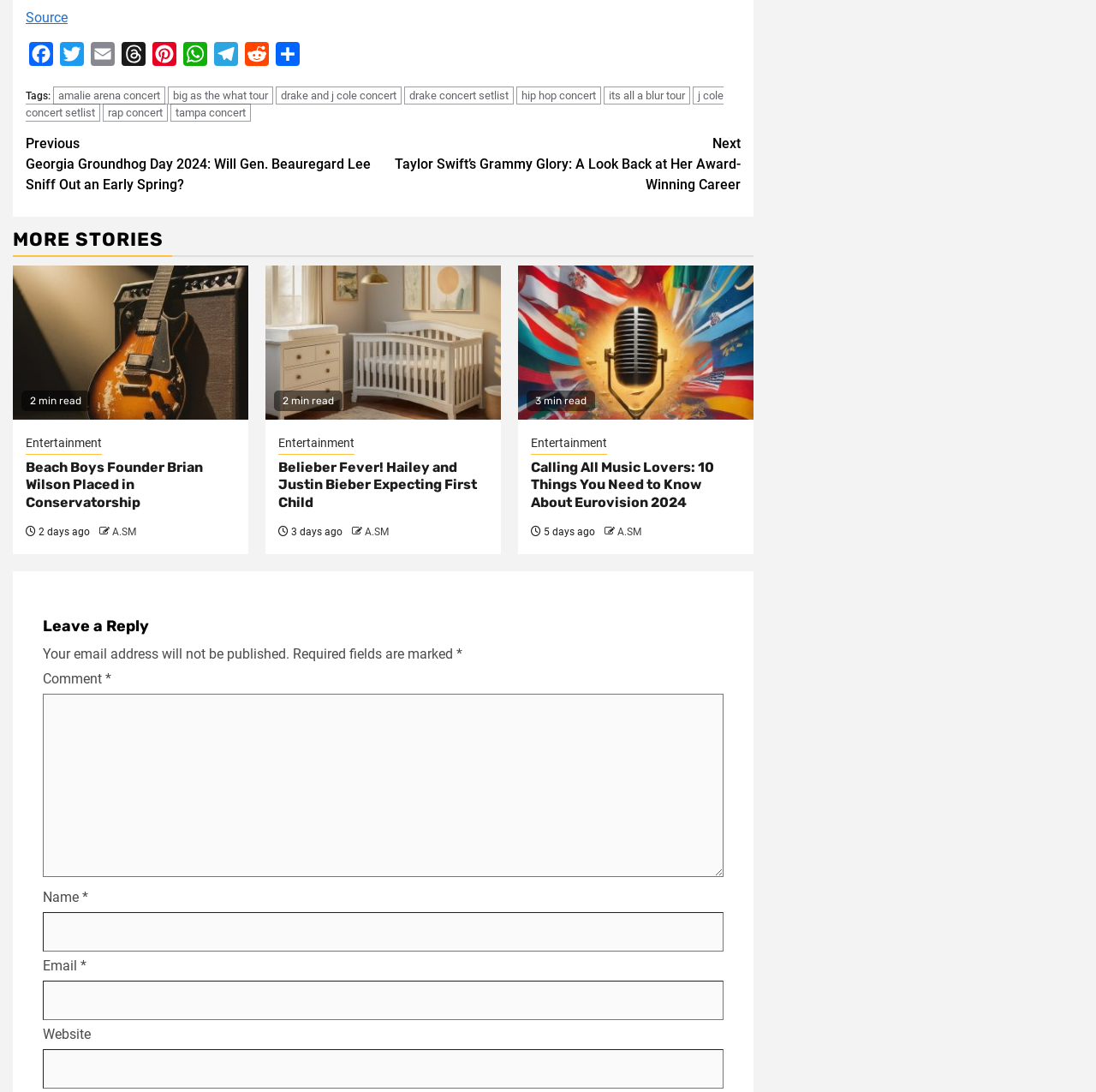Please specify the bounding box coordinates of the element that should be clicked to execute the given instruction: 'Leave a comment'. Ensure the coordinates are four float numbers between 0 and 1, expressed as [left, top, right, bottom].

[0.039, 0.635, 0.66, 0.803]